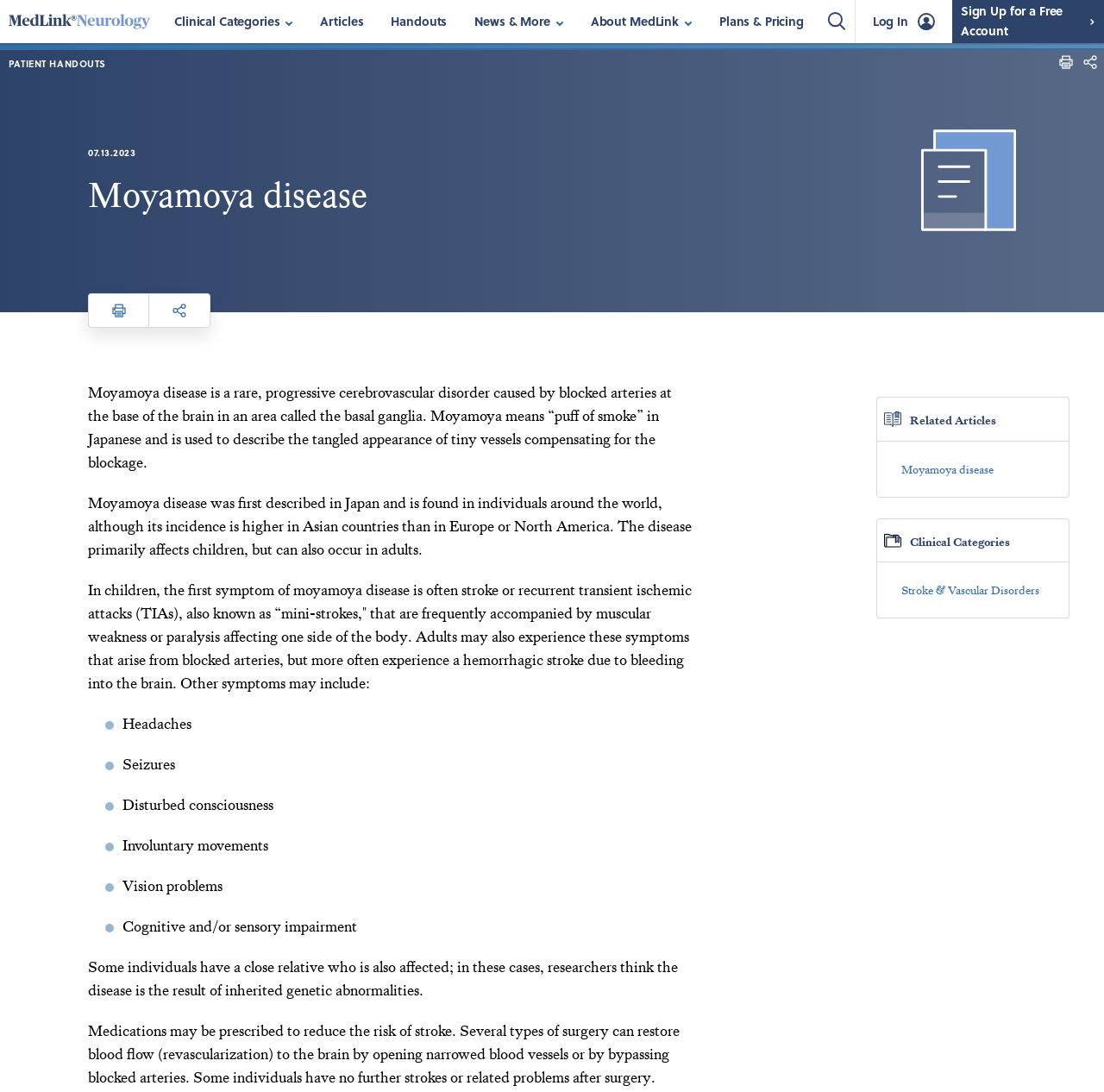Using the description "parent_node: Clinical Categories aria-label="search-toggle"", locate and provide the bounding box of the UI element.

[0.742, 0.0, 0.774, 0.039]